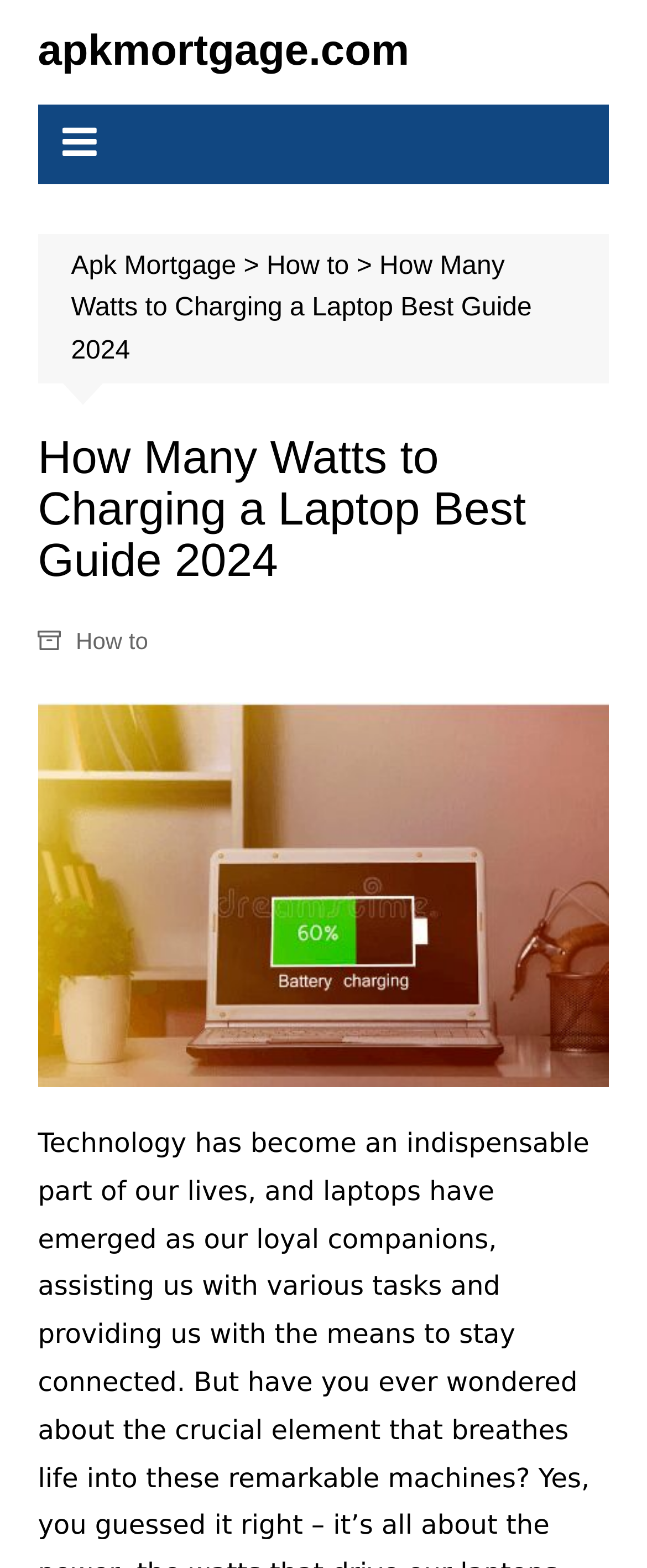Please answer the following query using a single word or phrase: 
What is the icon next to 'Apk Mortgage'?

Right arrow